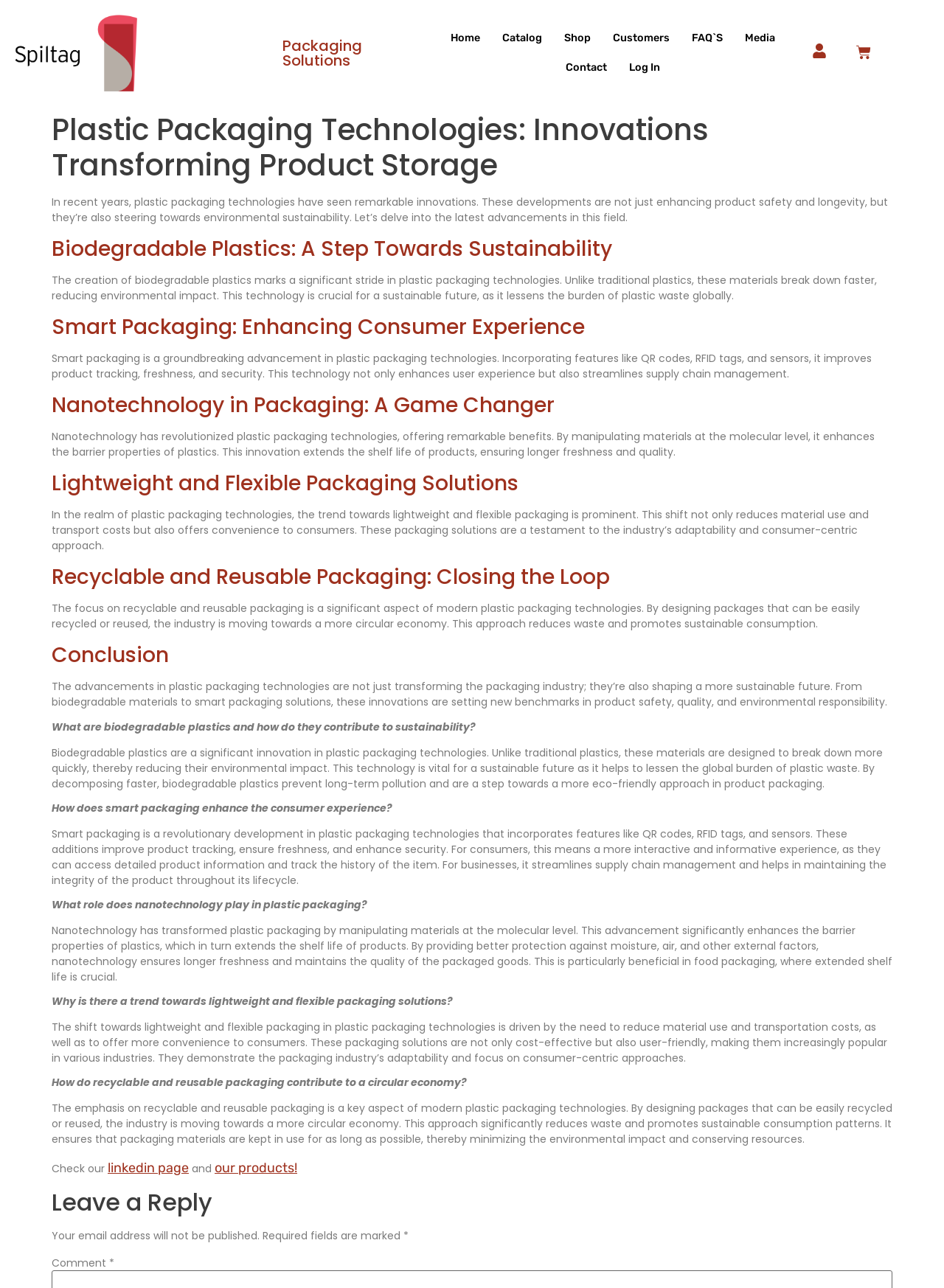Provide the bounding box for the UI element matching this description: "linkedin page".

[0.114, 0.9, 0.2, 0.913]